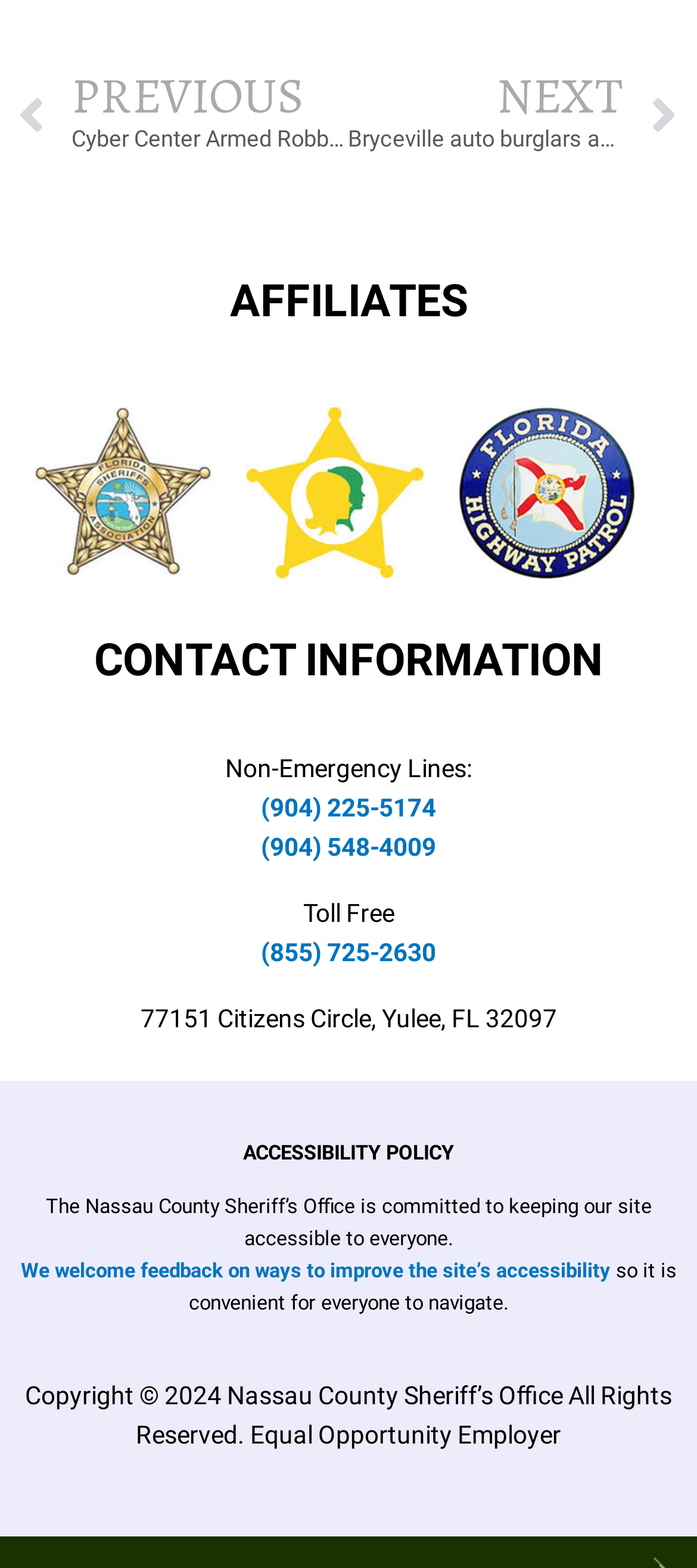Refer to the image and provide an in-depth answer to the question: 
What is the purpose of the webpage?

Based on the content of the webpage, including the 'AFFILIATES', 'CONTACT INFORMATION', and 'ACCESSIBILITY POLICY' sections, I inferred that the purpose of the webpage is to provide information about the Nassau County Sheriff’s Office.